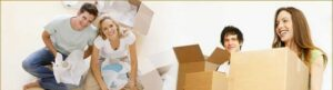Detail the scene depicted in the image with as much precision as possible.

The image depicts a cheerful and engaging scene related to moving and packing, typically associated with the services provided by local movers and packers. In the foreground, a woman is smiling as she holds a box, suggesting an upbeat attitude towards the moving process. Behind her, a man and woman sit with packing materials, possibly preparing their belongings for transfer. The backdrop of scattered packing boxes emphasizes the theme of relocation. This visual aligns with the overarching message of making moving easy and stress-free, as highlighted in the accompanying text about the expertise and support offered by packers and movers in Garia. The image encapsulates the spirit of teamwork and the emotional relief that comes with professional moving services, reinforcing the idea that relocating can be a manageable and even enjoyable experience.